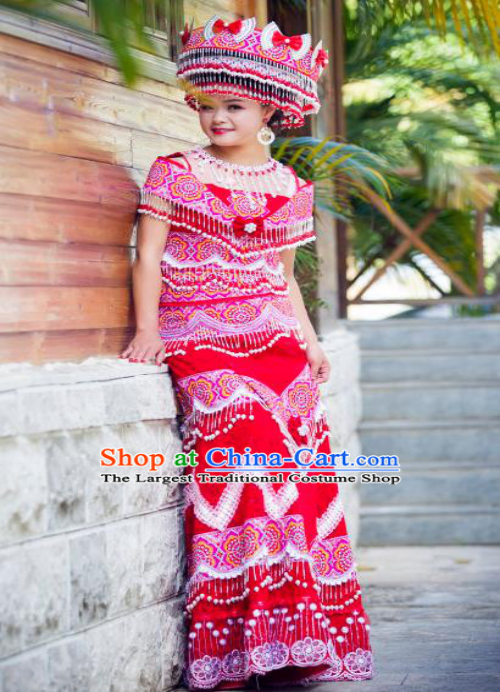Examine the image and give a thorough answer to the following question:
What is the color of the embroidery on the backdrop?

The caption specifically mentions that the wooden backdrop is adorned with intricate embroidery in vivid shades of red and floral patterns, which suggests that the color of the embroidery is red.